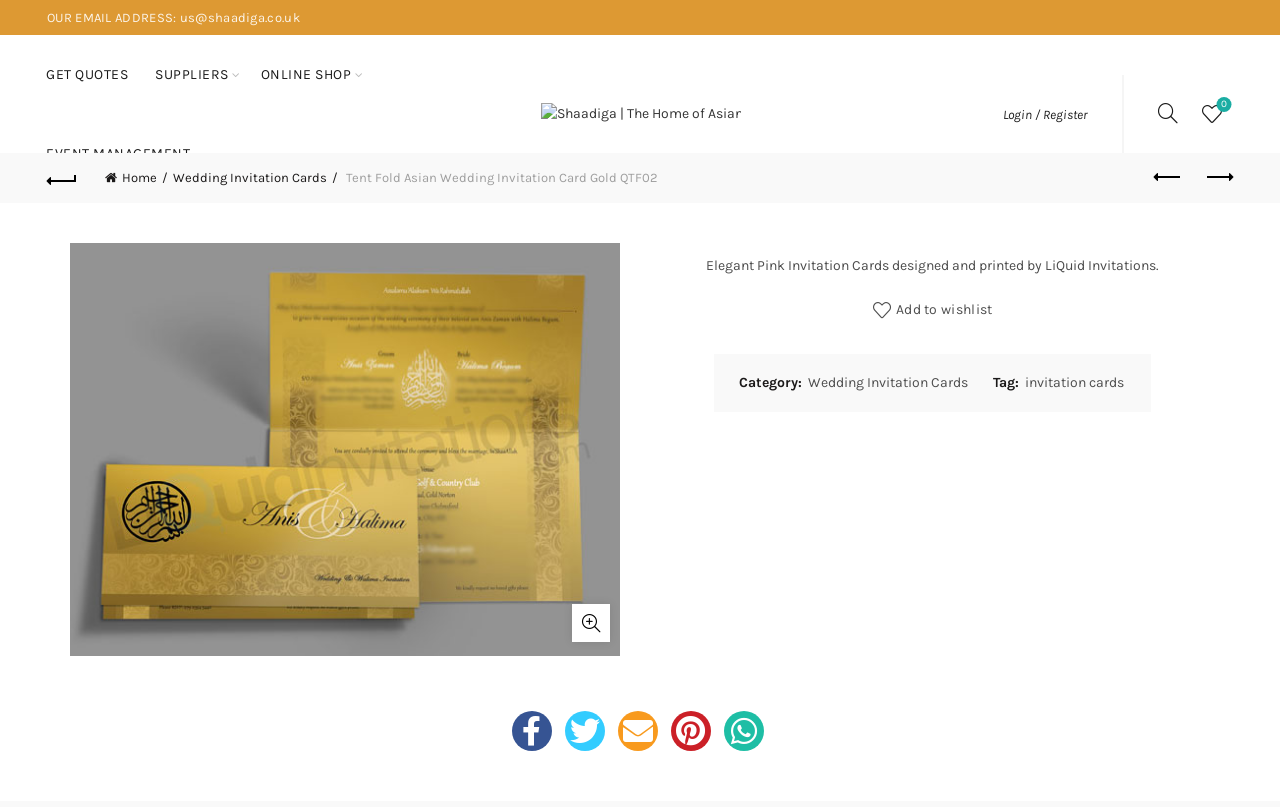Give a concise answer using only one word or phrase for this question:
What is the category of the product?

Wedding Invitation Cards